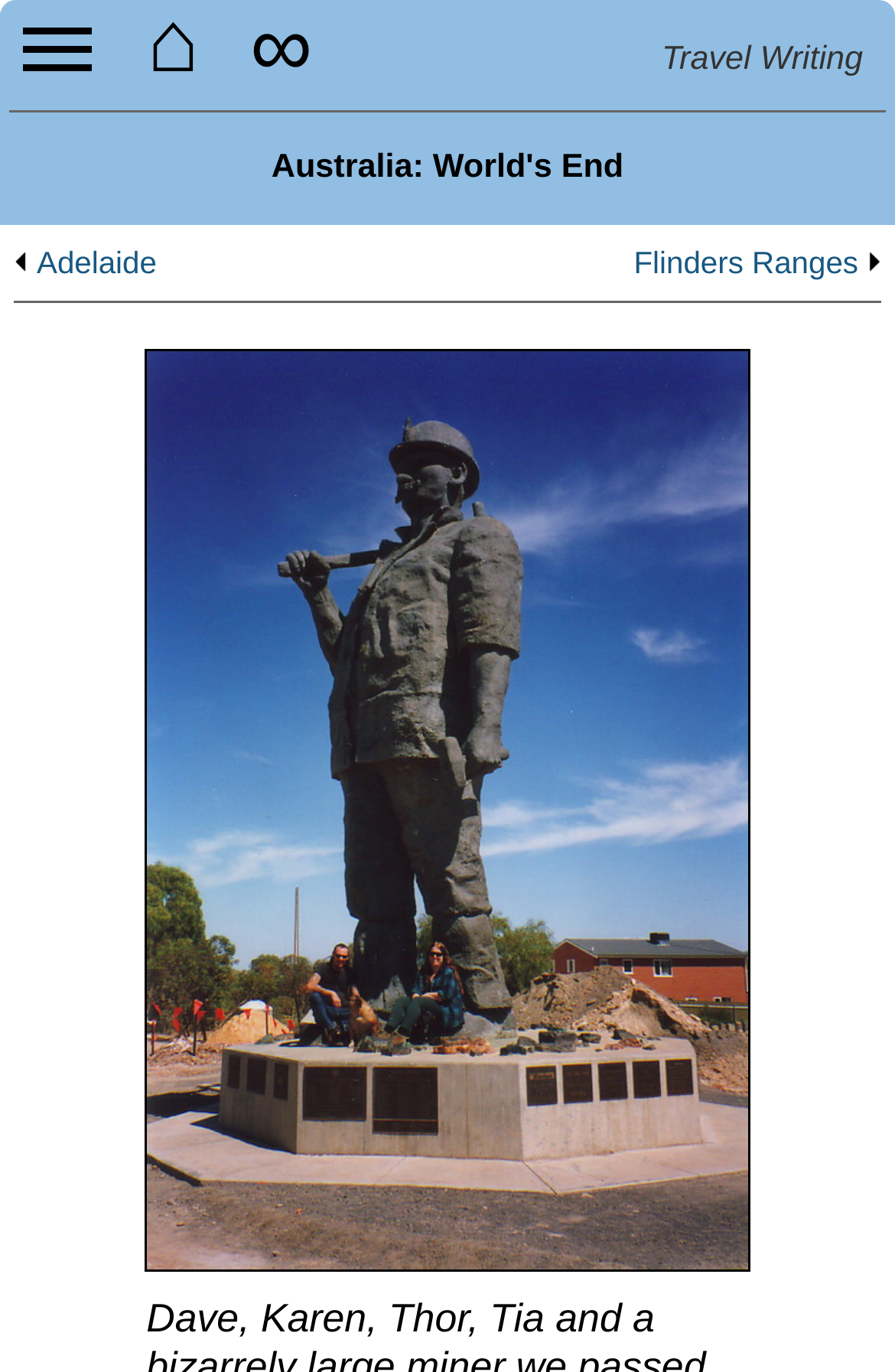Please find and generate the text of the main header of the webpage.

Australia: World's End